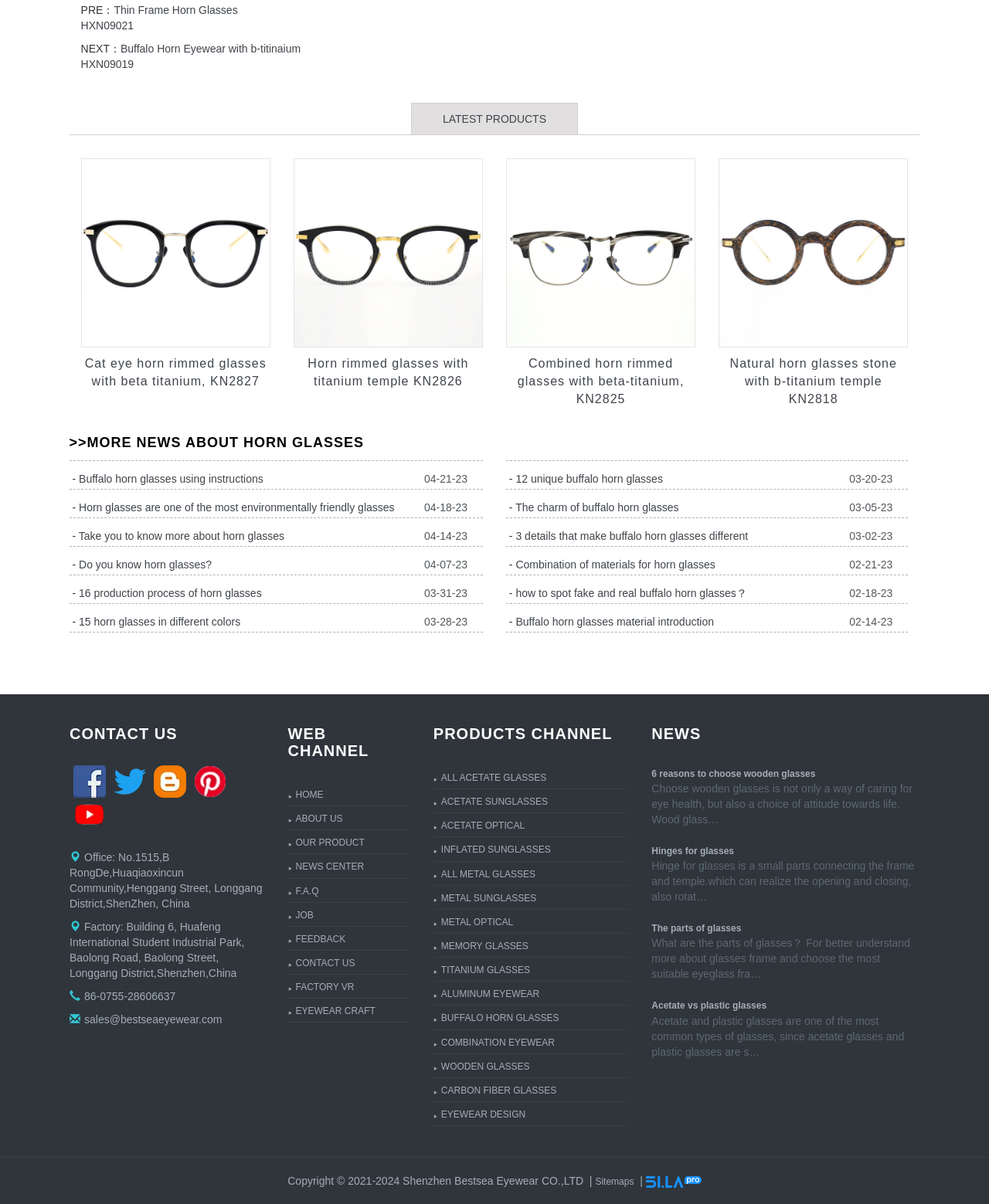Utilize the details in the image to give a detailed response to the question: What is the date of the latest news article?

I looked at the news section and found the latest article, which has a date of '04-21-23'.